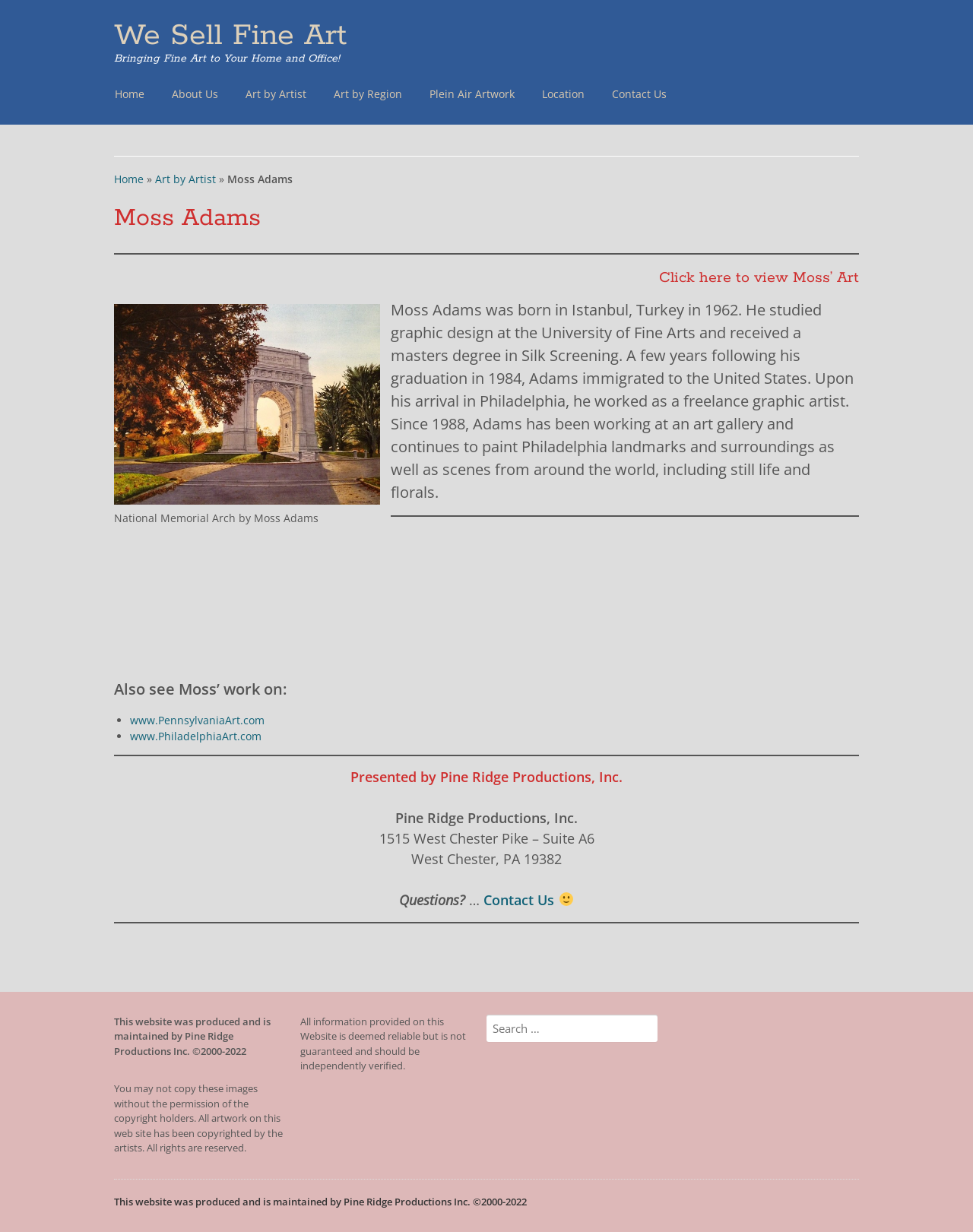Identify the bounding box coordinates of the clickable section necessary to follow the following instruction: "Search for something". The coordinates should be presented as four float numbers from 0 to 1, i.e., [left, top, right, bottom].

[0.5, 0.823, 0.676, 0.846]